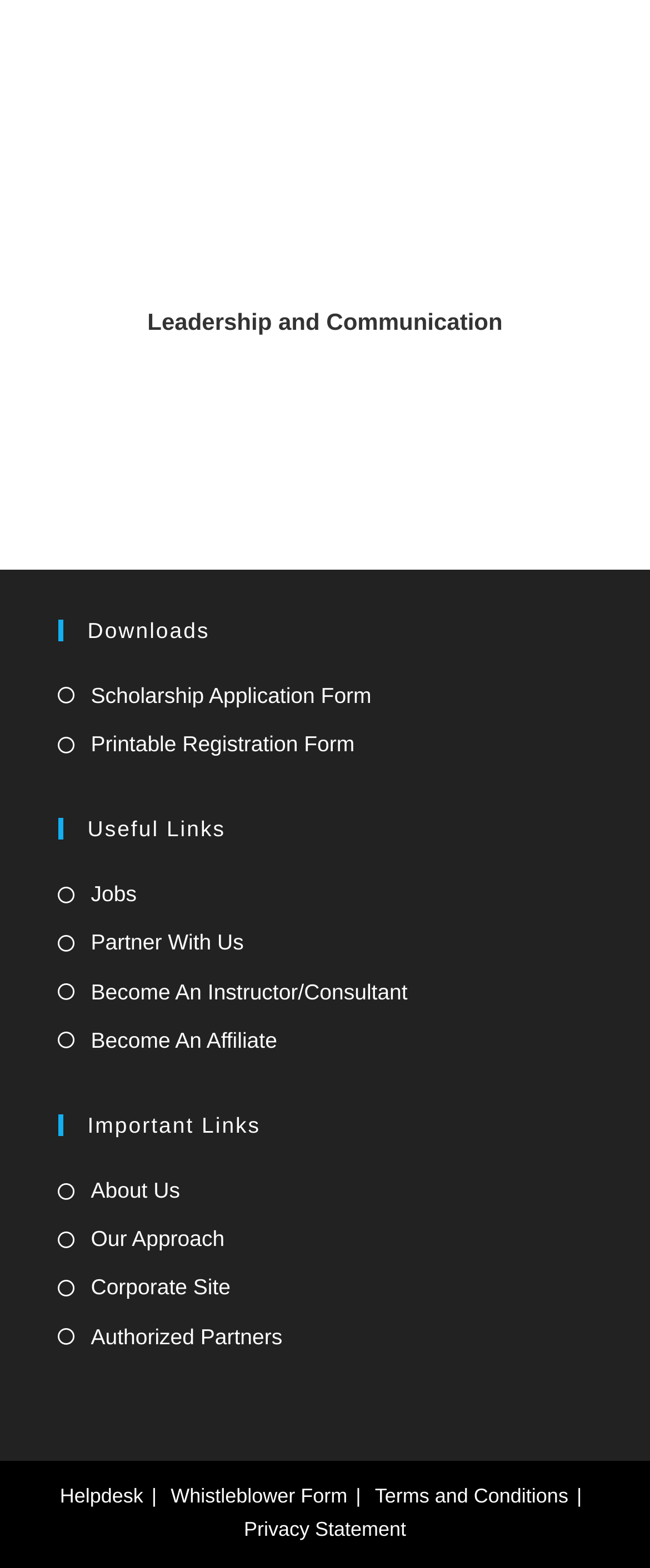Please specify the bounding box coordinates of the clickable region to carry out the following instruction: "Open Helpdesk". The coordinates should be four float numbers between 0 and 1, in the format [left, top, right, bottom].

[0.092, 0.314, 0.22, 0.329]